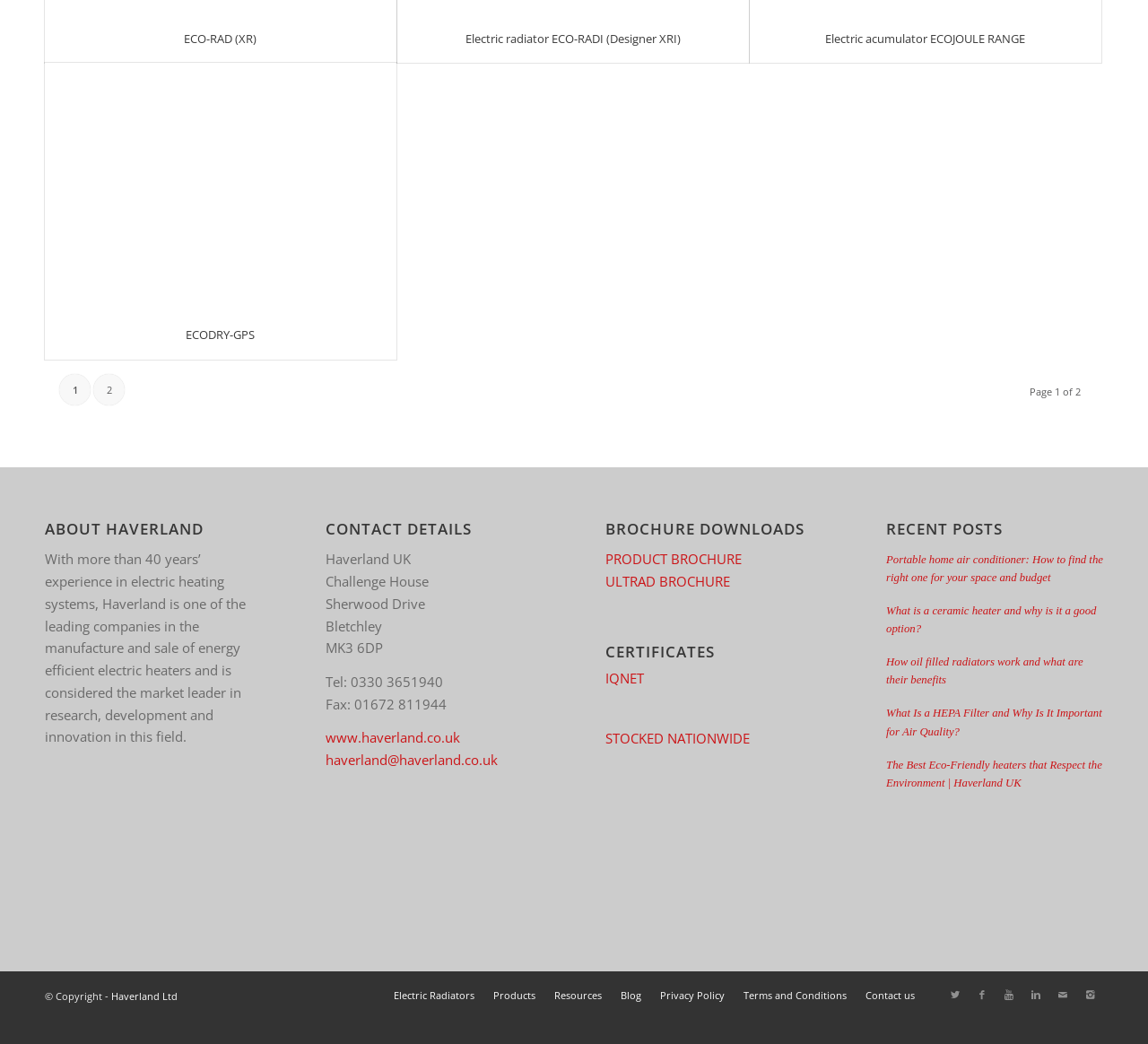Provide a short answer using a single word or phrase for the following question: 
How many pages are there in the current section?

2